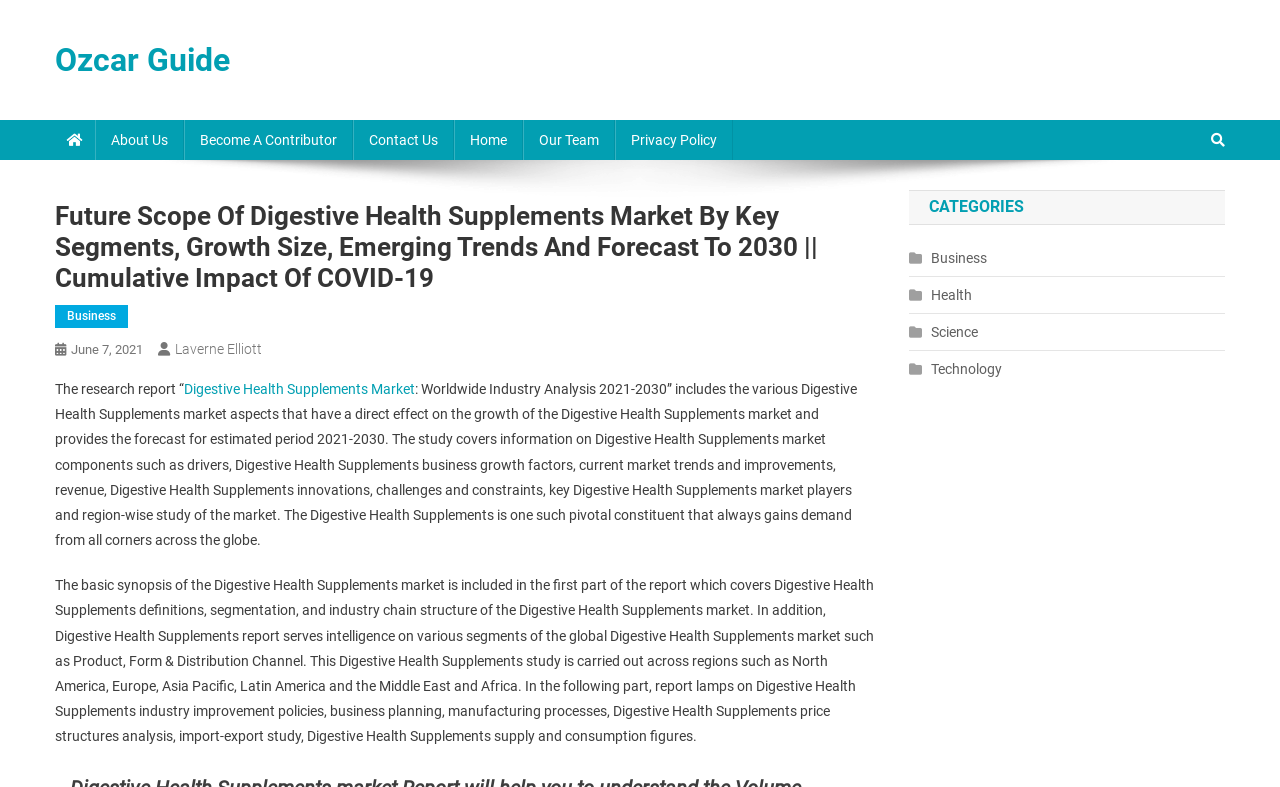Please determine the heading text of this webpage.

Future Scope Of Digestive Health Supplements Market By Key Segments, Growth Size, Emerging Trends And Forecast To 2030 || Cumulative Impact Of COVID-19